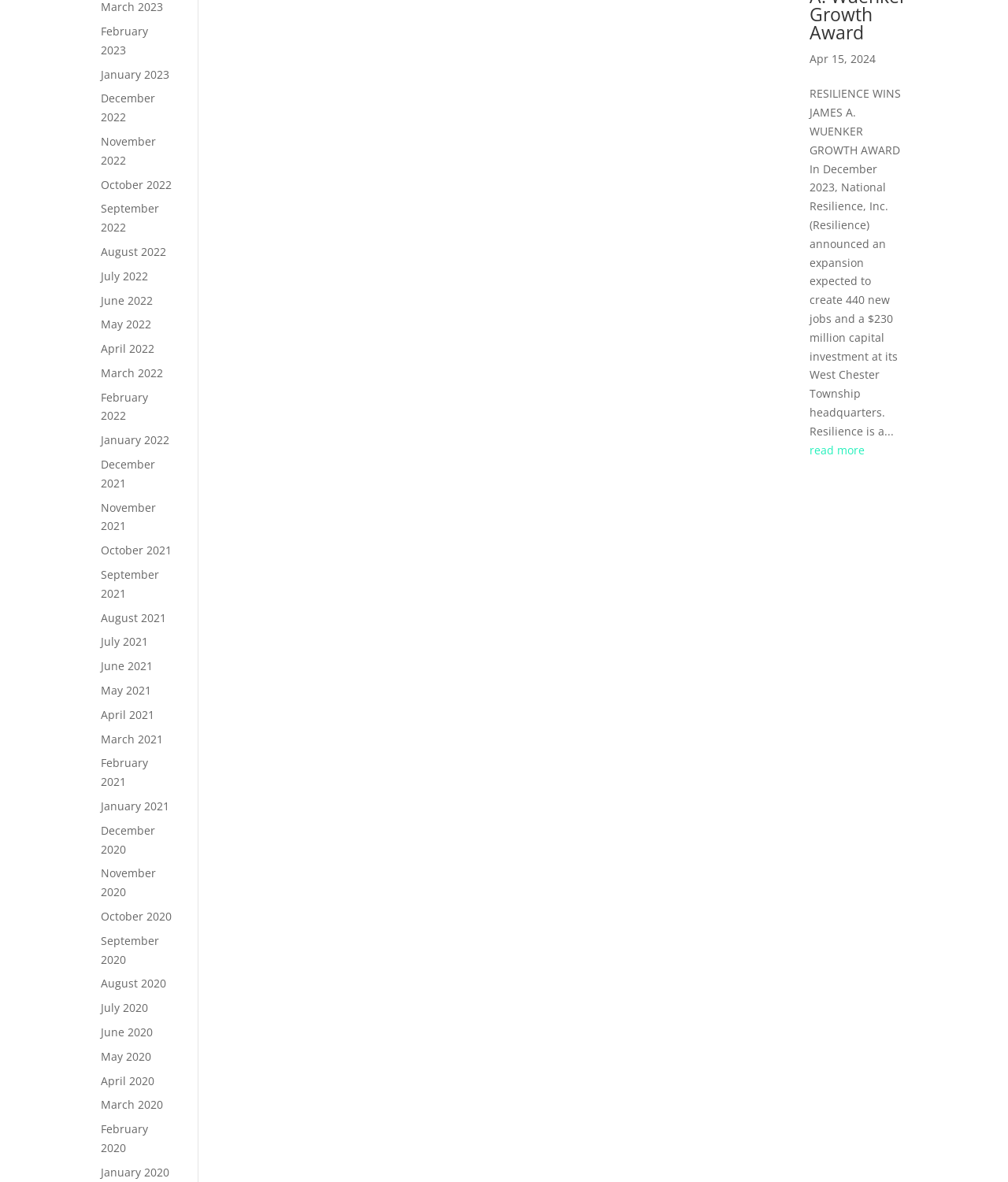How many new jobs will be created?
Please provide a single word or phrase as the answer based on the screenshot.

440